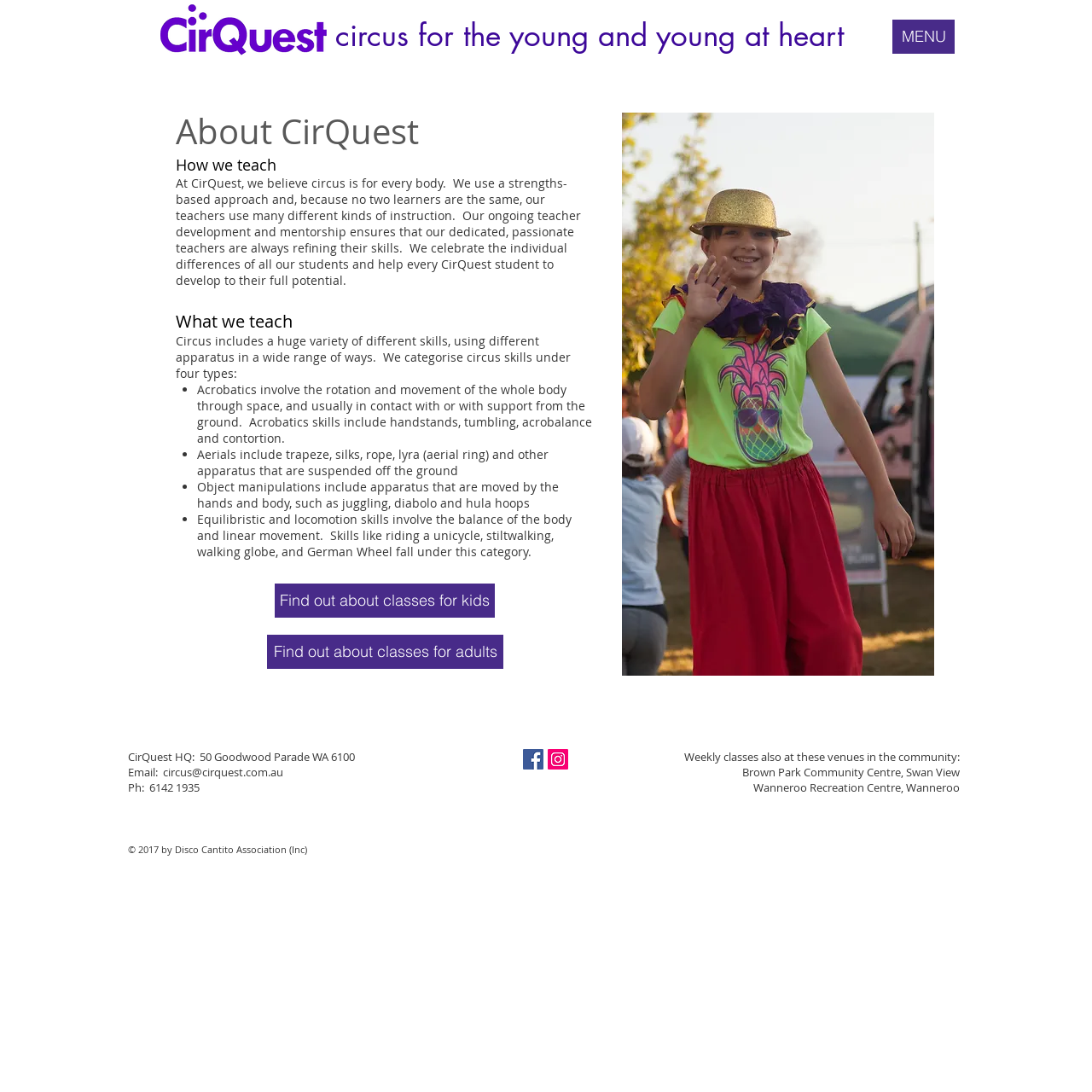Respond to the question below with a single word or phrase:
What is the name of the organization?

CirQuest